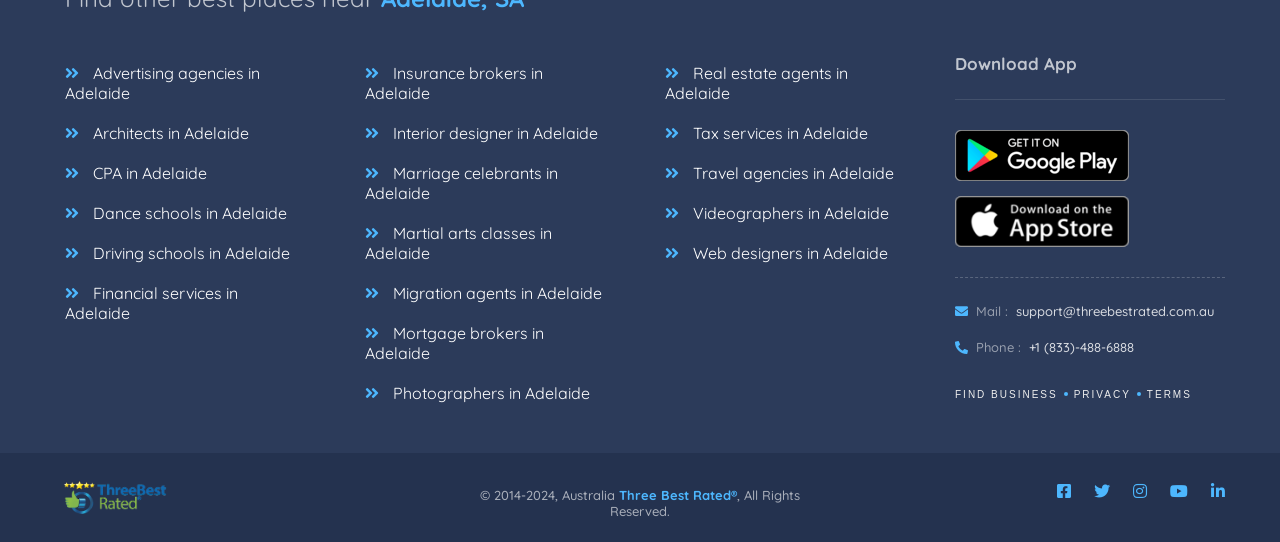Using the provided element description: "Real estate agents in Adelaide", determine the bounding box coordinates of the corresponding UI element in the screenshot.

[0.52, 0.097, 0.662, 0.208]